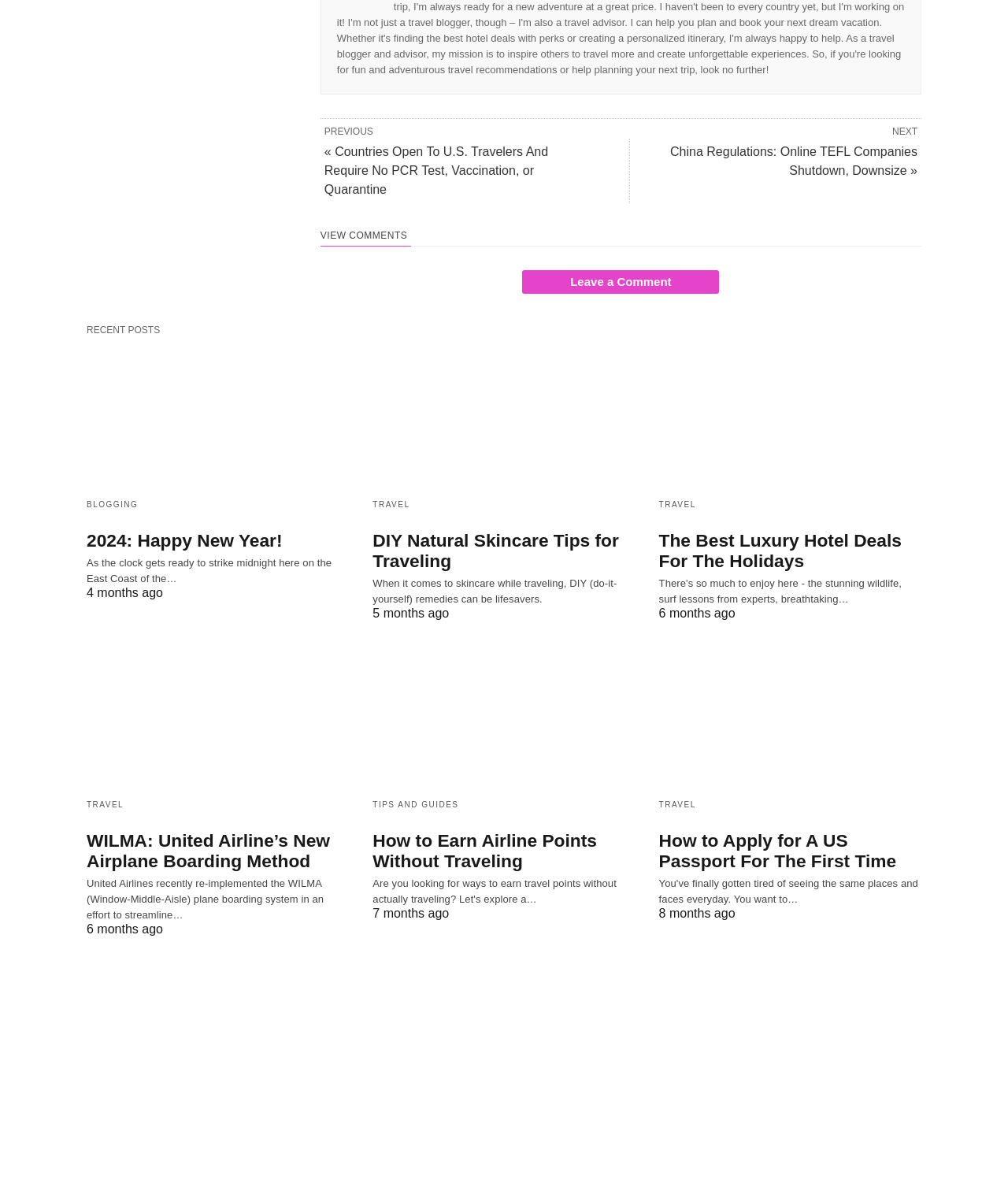What is the purpose of the link 'Leave a Comment'?
Please provide a single word or phrase as the answer based on the screenshot.

To leave a comment